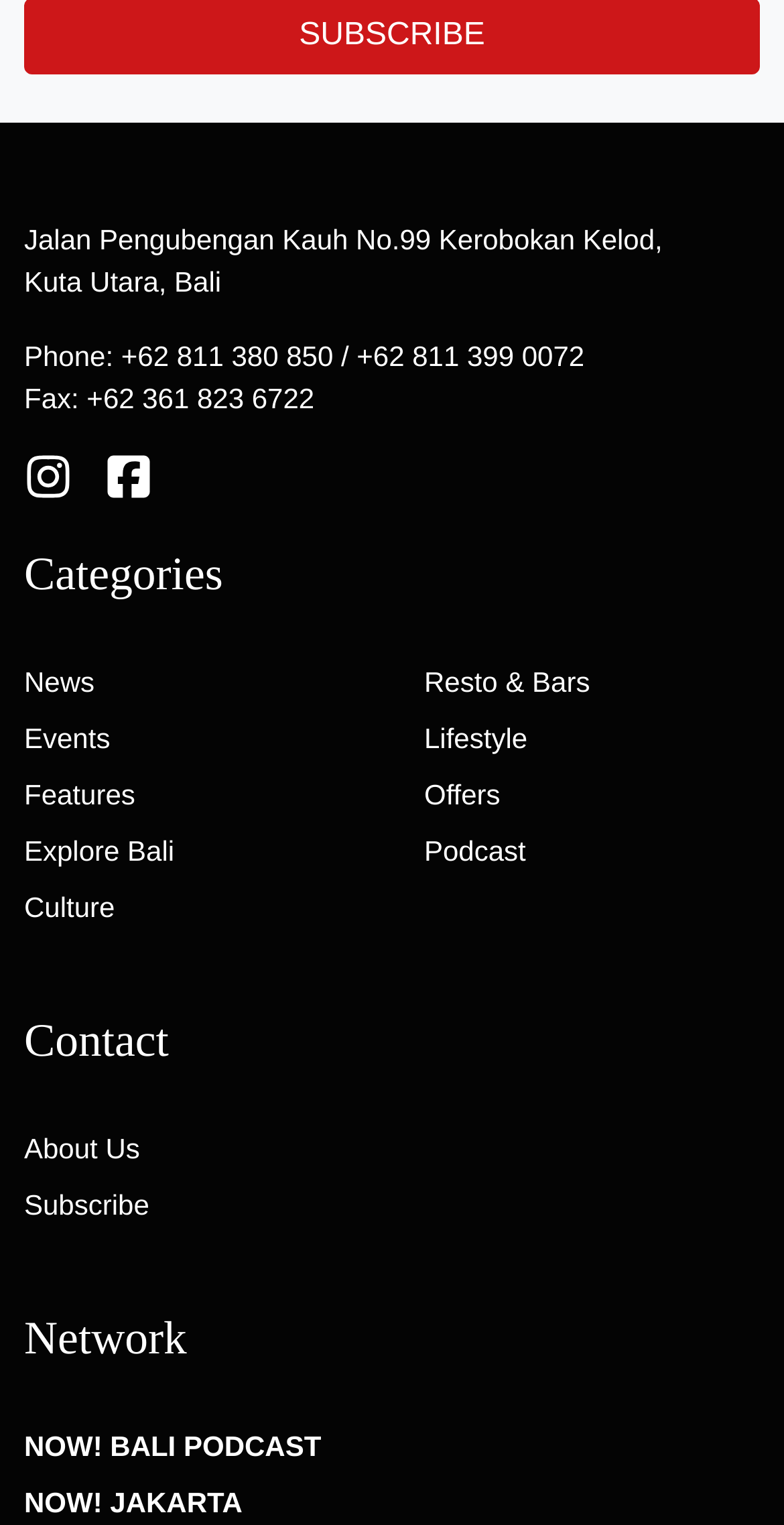Point out the bounding box coordinates of the section to click in order to follow this instruction: "Explore Bali".

[0.031, 0.548, 0.222, 0.569]